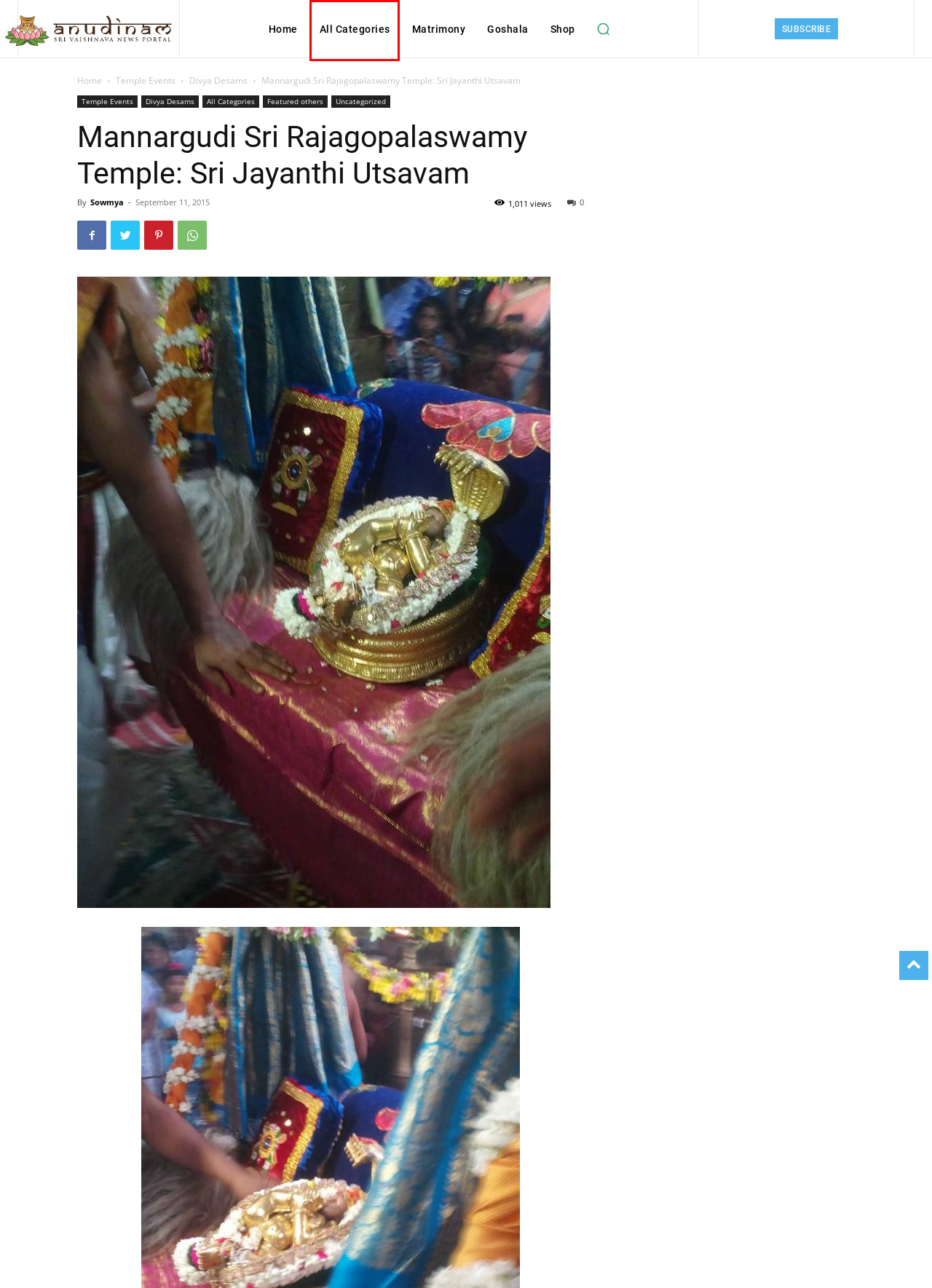Examine the screenshot of a webpage with a red bounding box around a specific UI element. Identify which webpage description best matches the new webpage that appears after clicking the element in the red bounding box. Here are the candidates:
A. All Categories Archives - Archive Anudinam.org
B. Featured others Archives - Archive Anudinam.org
C. Uncategorized Archives - Archive Anudinam.org
D. Srirangam Archives - Archive Anudinam.org
E. Divya Desams Archives - Archive Anudinam.org
F. Sowmya, Author at Archive Anudinam.org
G. Temple Events Archives - Archive Anudinam.org
H. Anudinam.org | Srivaishnava News Portal

A